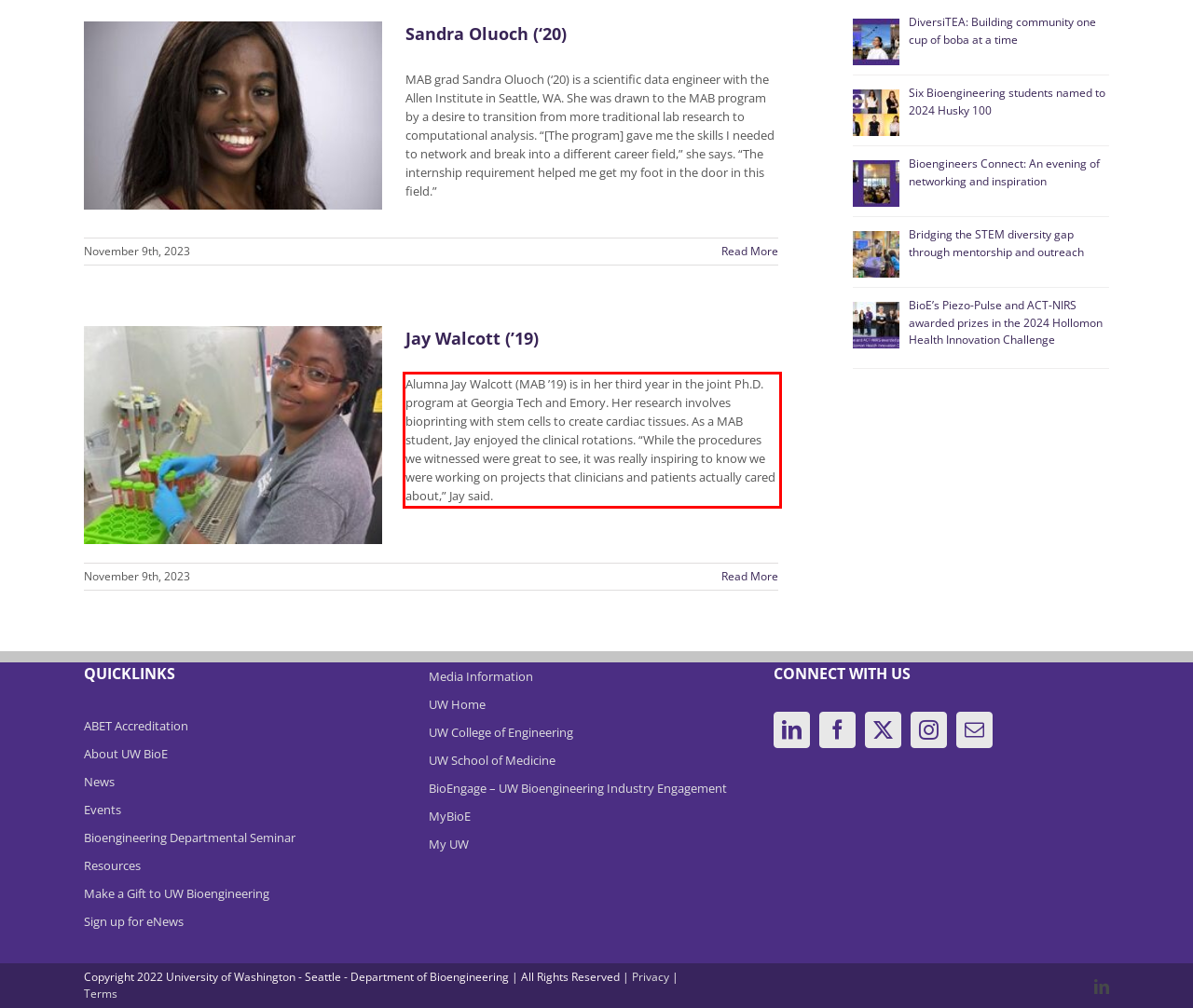With the provided screenshot of a webpage, locate the red bounding box and perform OCR to extract the text content inside it.

Alumna Jay Walcott (MAB ’19) is in her third year in the joint Ph.D. program at Georgia Tech and Emory. Her research involves bioprinting with stem cells to create cardiac tissues. As a MAB student, Jay enjoyed the clinical rotations. “While the procedures we witnessed were great to see, it was really inspiring to know we were working on projects that clinicians and patients actually cared about,” Jay said.